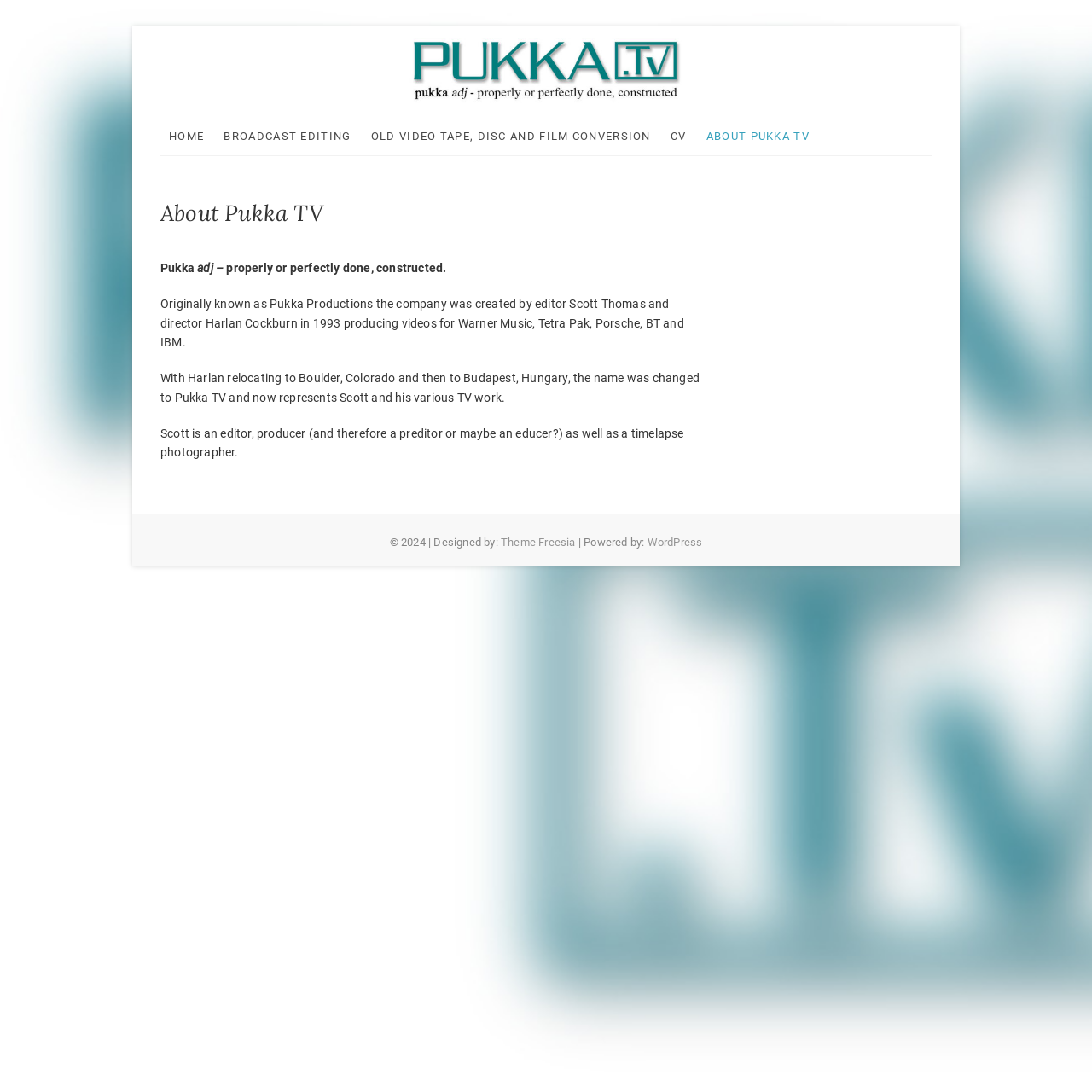Determine the bounding box coordinates for the HTML element described here: "parent_node: PUKKA TV WEBSITE".

[0.147, 0.035, 0.853, 0.095]